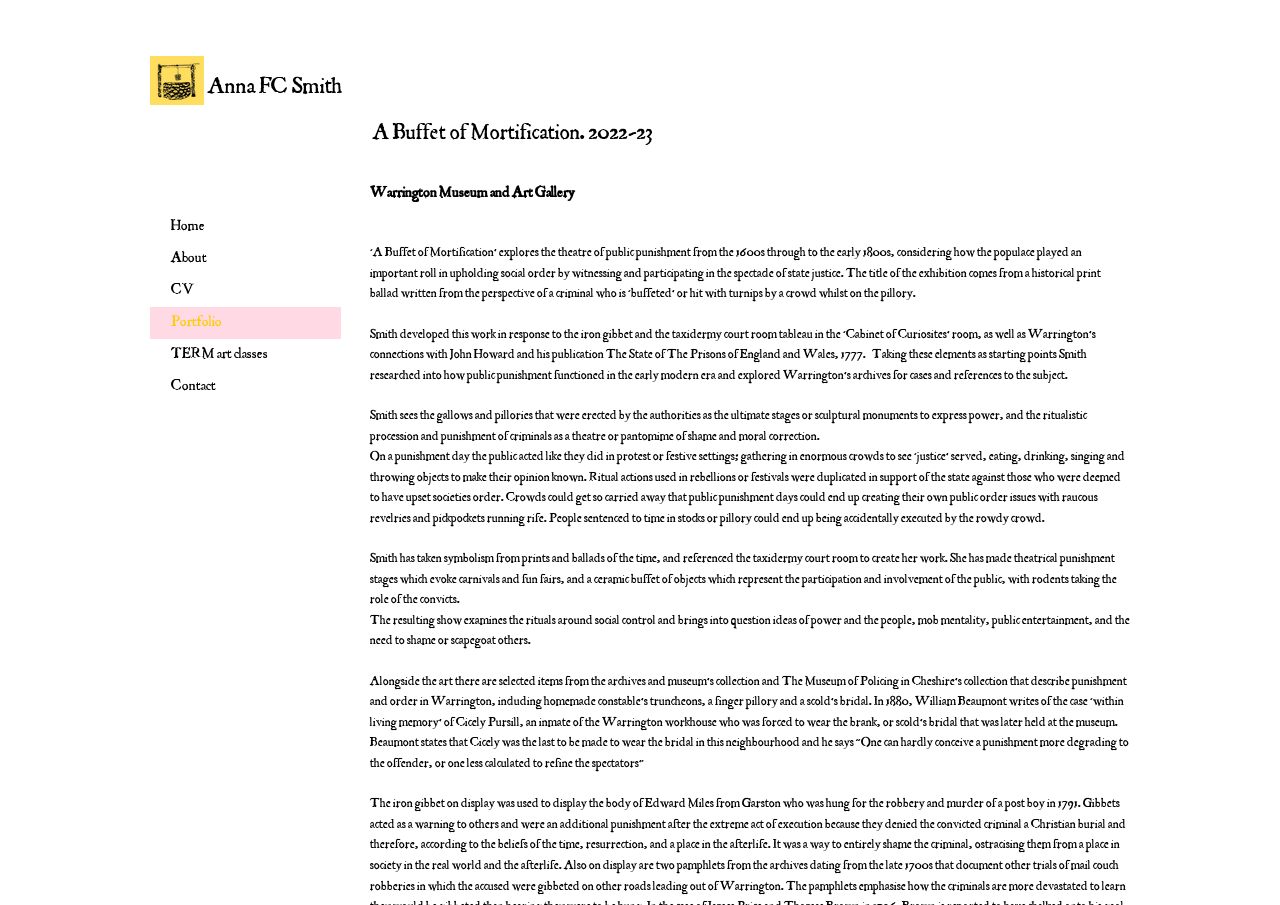Locate and provide the bounding box coordinates for the HTML element that matches this description: "TERM art classes".

[0.117, 0.375, 0.266, 0.41]